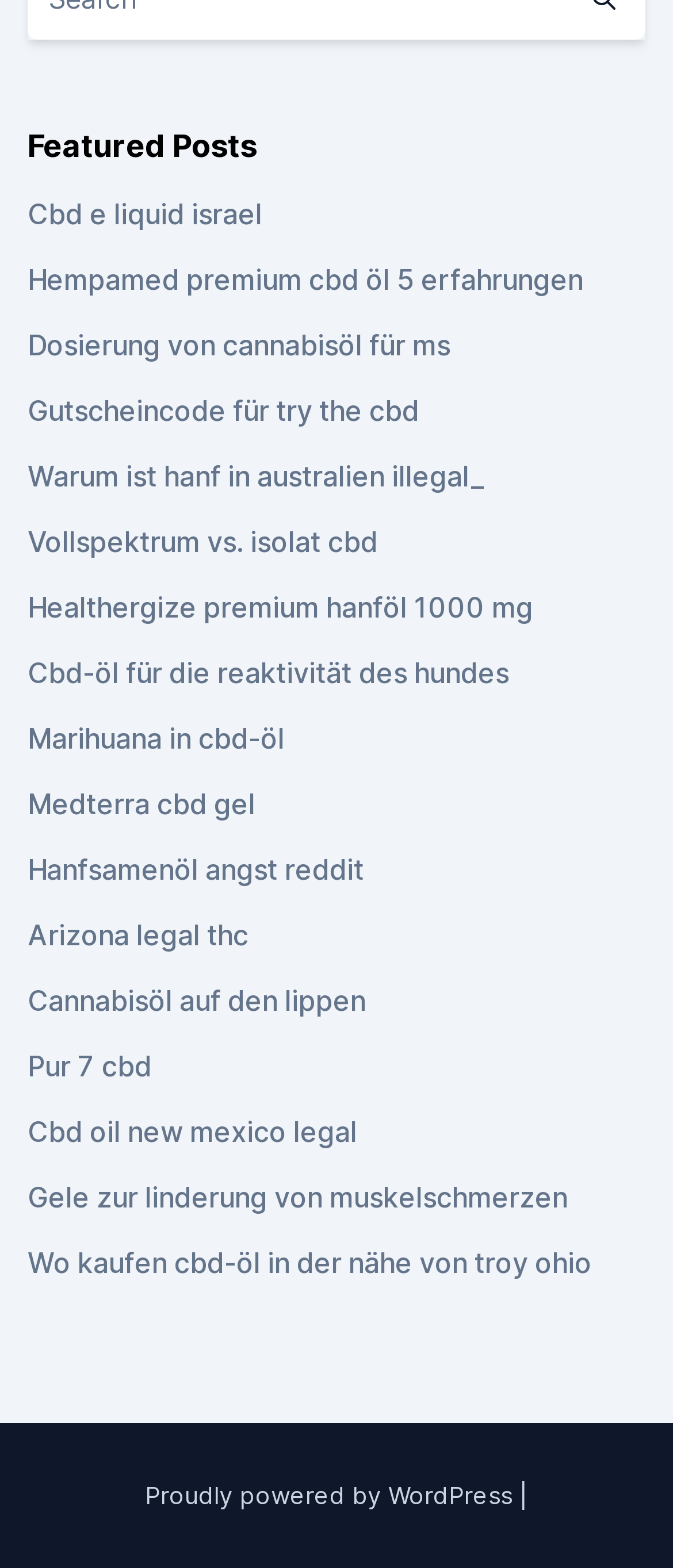What is the platform that powers this website?
Kindly offer a detailed explanation using the data available in the image.

At the bottom of the webpage, there is a link 'Proudly powered by WordPress', which indicates that the platform that powers this website is WordPress.